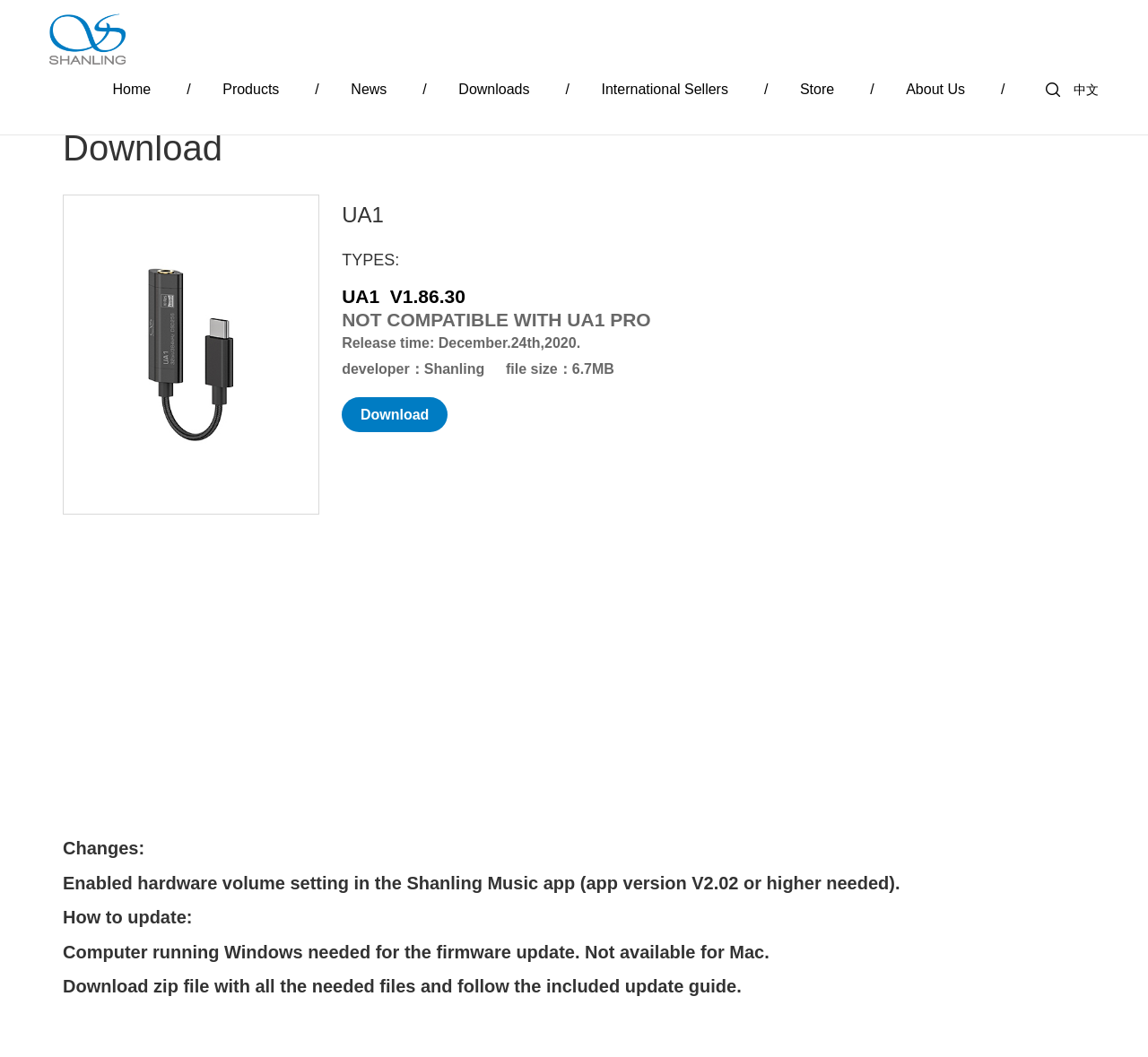Please identify the coordinates of the bounding box that should be clicked to fulfill this instruction: "Switch to Chinese version".

[0.935, 0.078, 0.957, 0.092]